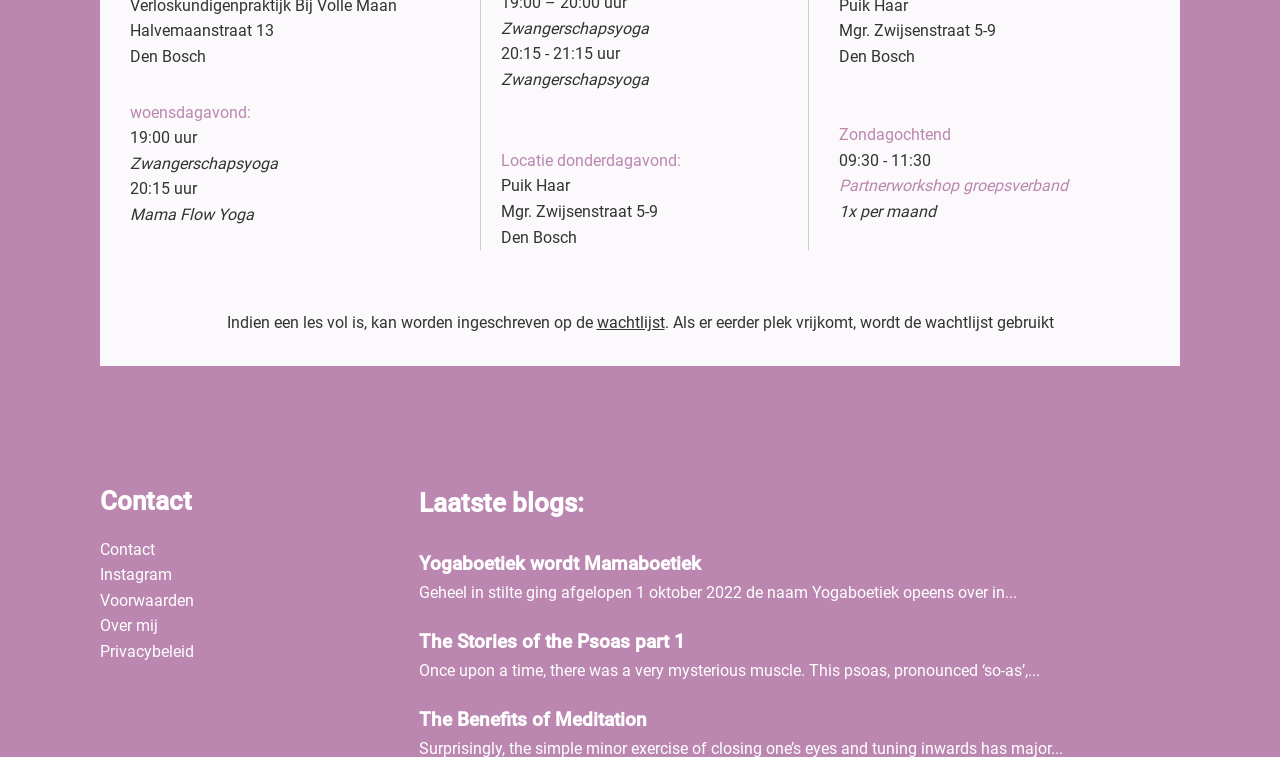Bounding box coordinates are specified in the format (top-left x, top-left y, bottom-right x, bottom-right y). All values are floating point numbers bounded between 0 and 1. Please provide the bounding box coordinate of the region this sentence describes: The Benefits of Meditation

[0.328, 0.935, 0.506, 0.966]